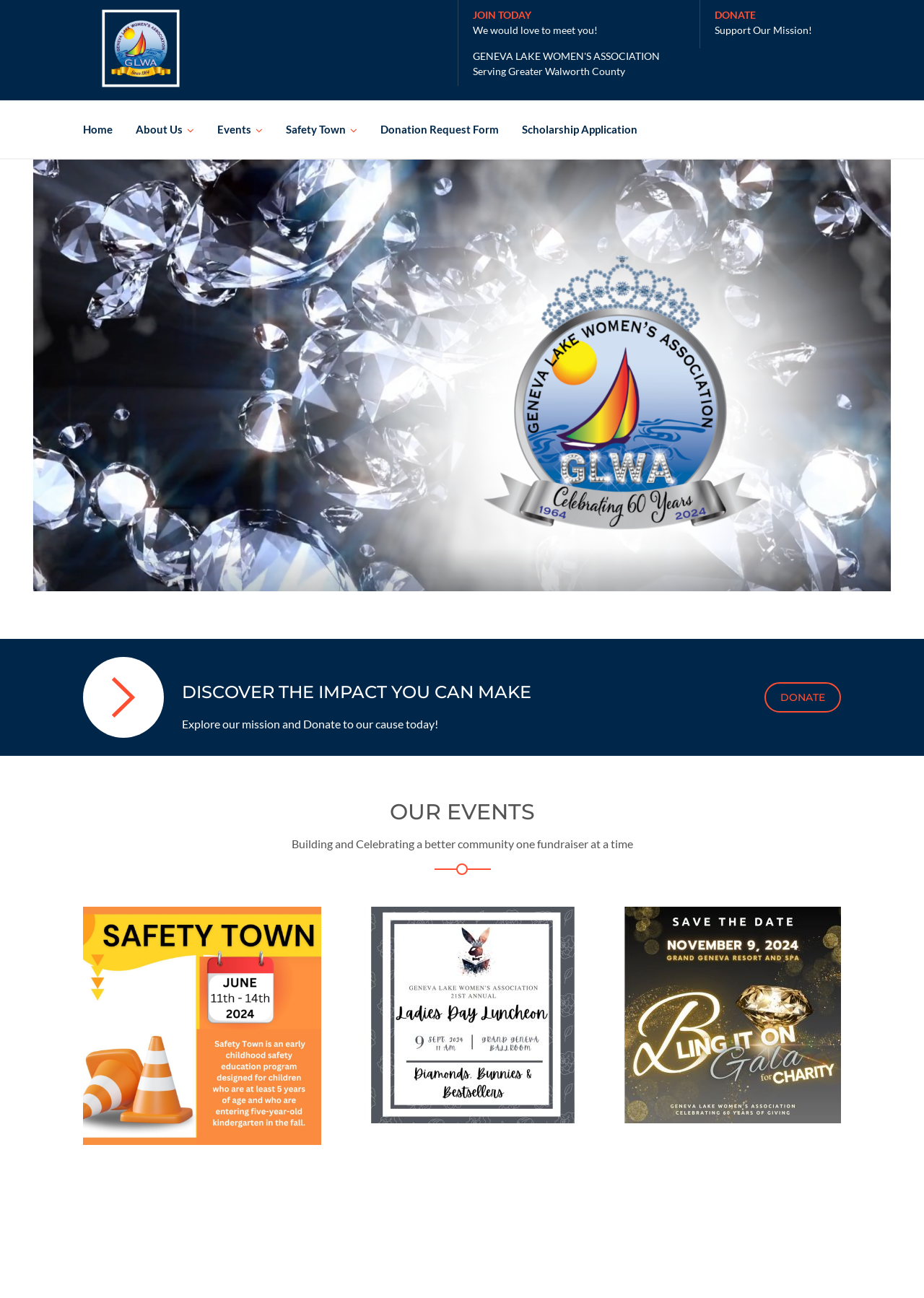What is the text of the second heading?
Use the screenshot to answer the question with a single word or phrase.

GENEVA LAKE WOMEN'S ASSOCIATION Serving Greater Walworth County